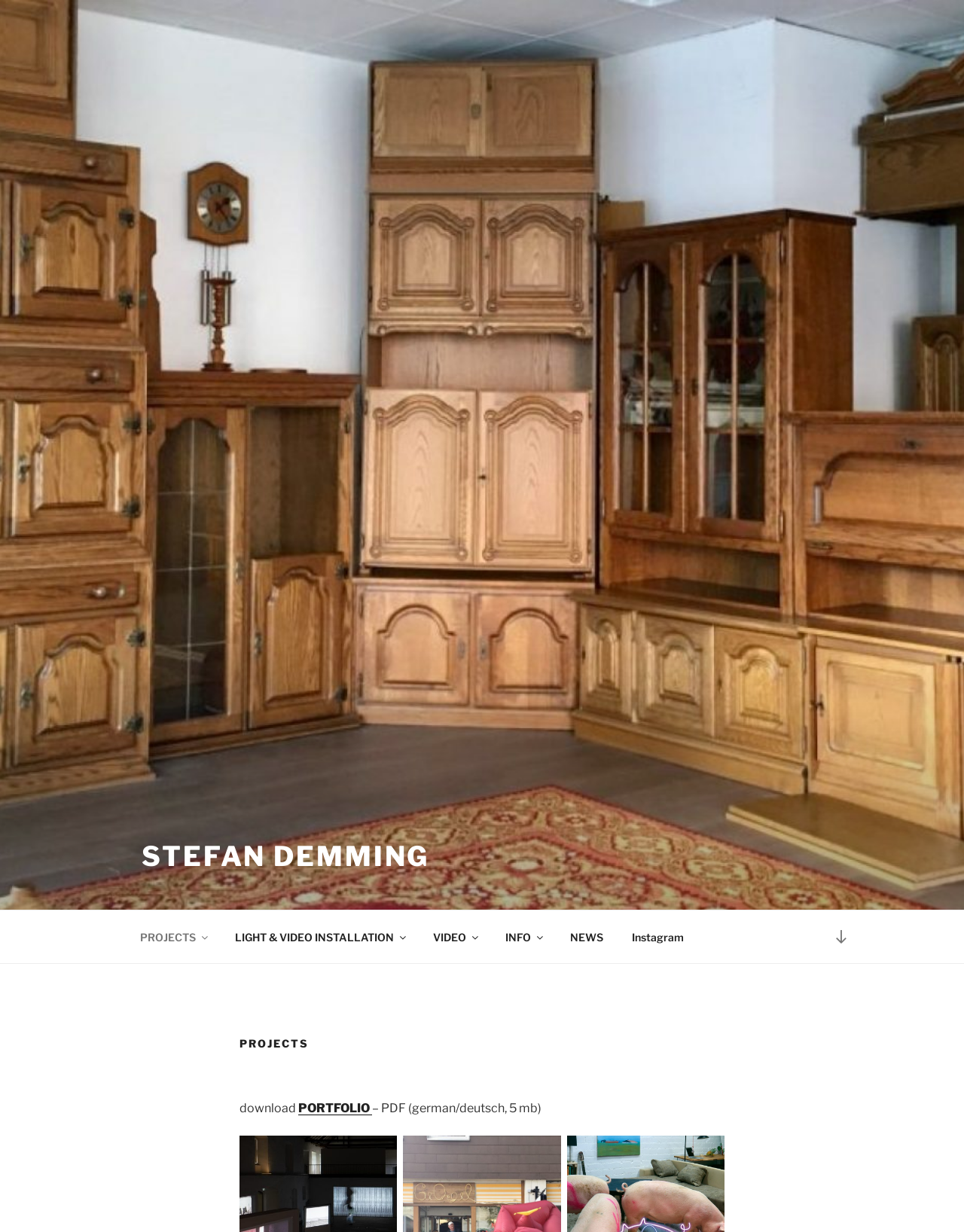What is the language of the downloadable portfolio?
Analyze the image and deliver a detailed answer to the question.

The text '– PDF (german/deutsch, 5 mb)' indicates that the language of the downloadable portfolio is German, also referred to as 'deutsch'.